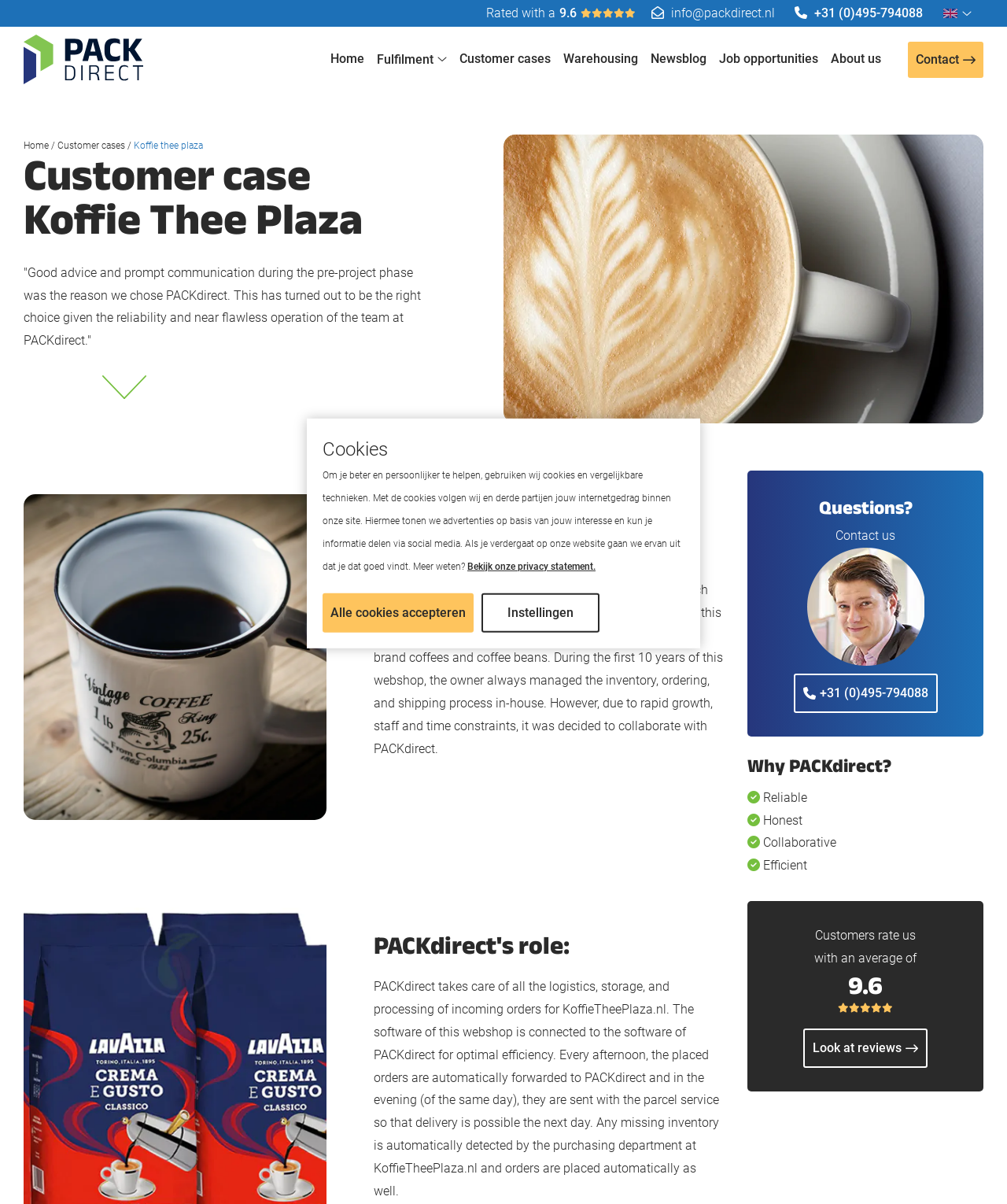What is the rating of PACKdirect?
Refer to the image and provide a detailed answer to the question.

The rating of PACKdirect is mentioned in the link 'Rated with a 9.6     ' at the top of the webpage, indicating that customers have given PACKdirect an average rating of 9.6 out of 5.